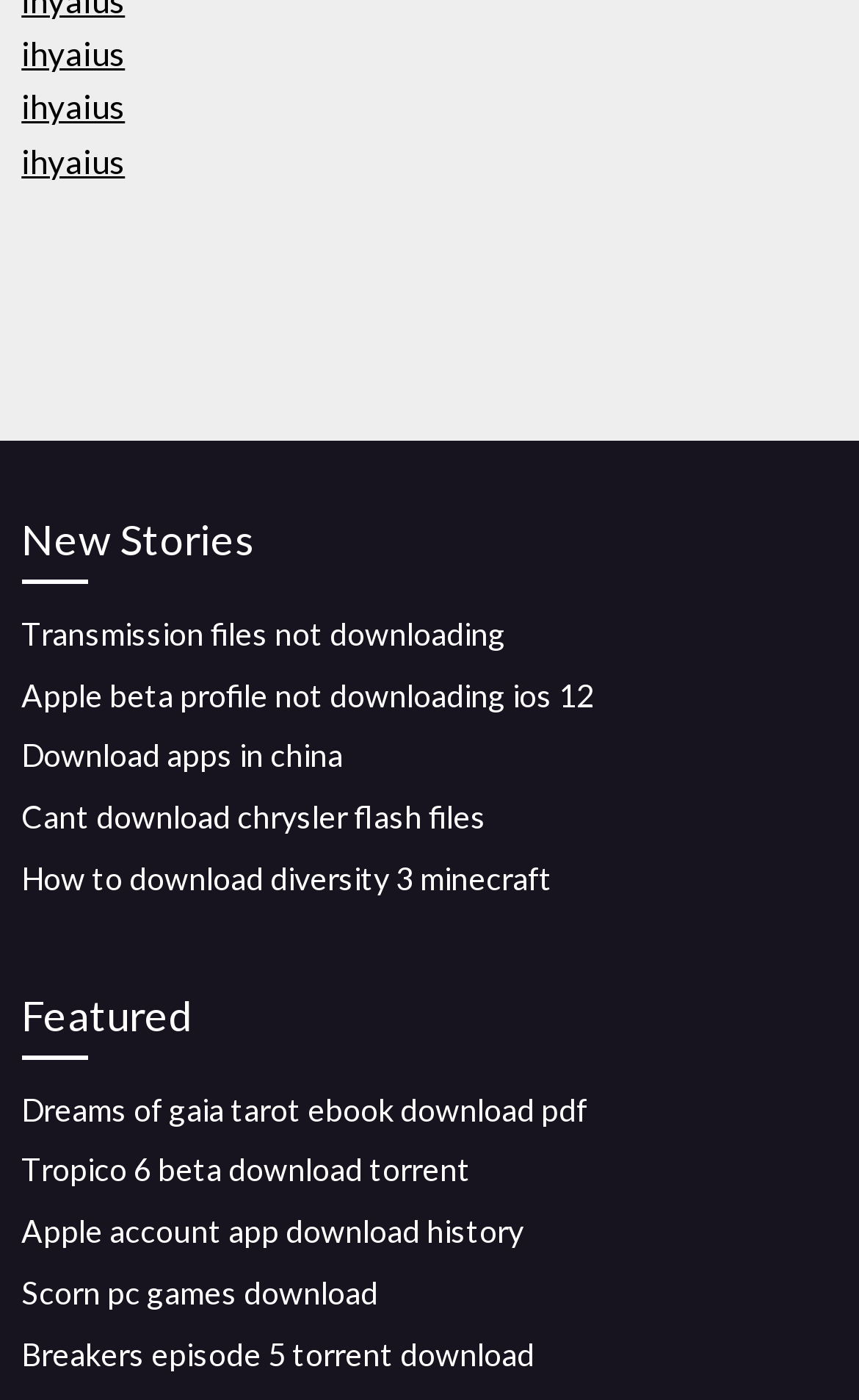How many links are under the 'New Stories' category?
Give a one-word or short-phrase answer derived from the screenshot.

5